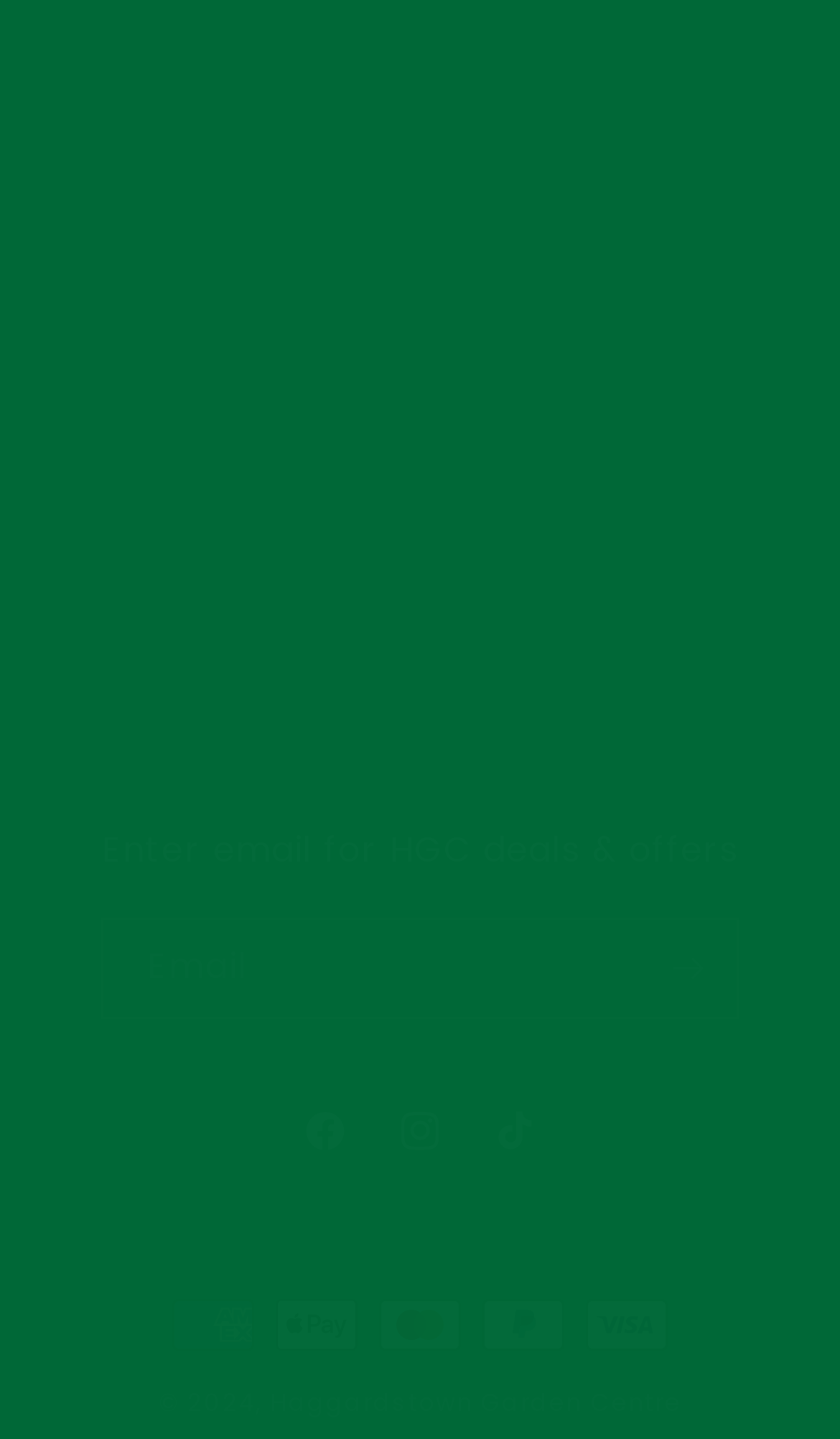Give a one-word or one-phrase response to the question:
What payment methods are accepted?

American Express, Apple Pay, Mastercard, PayPal, Visa